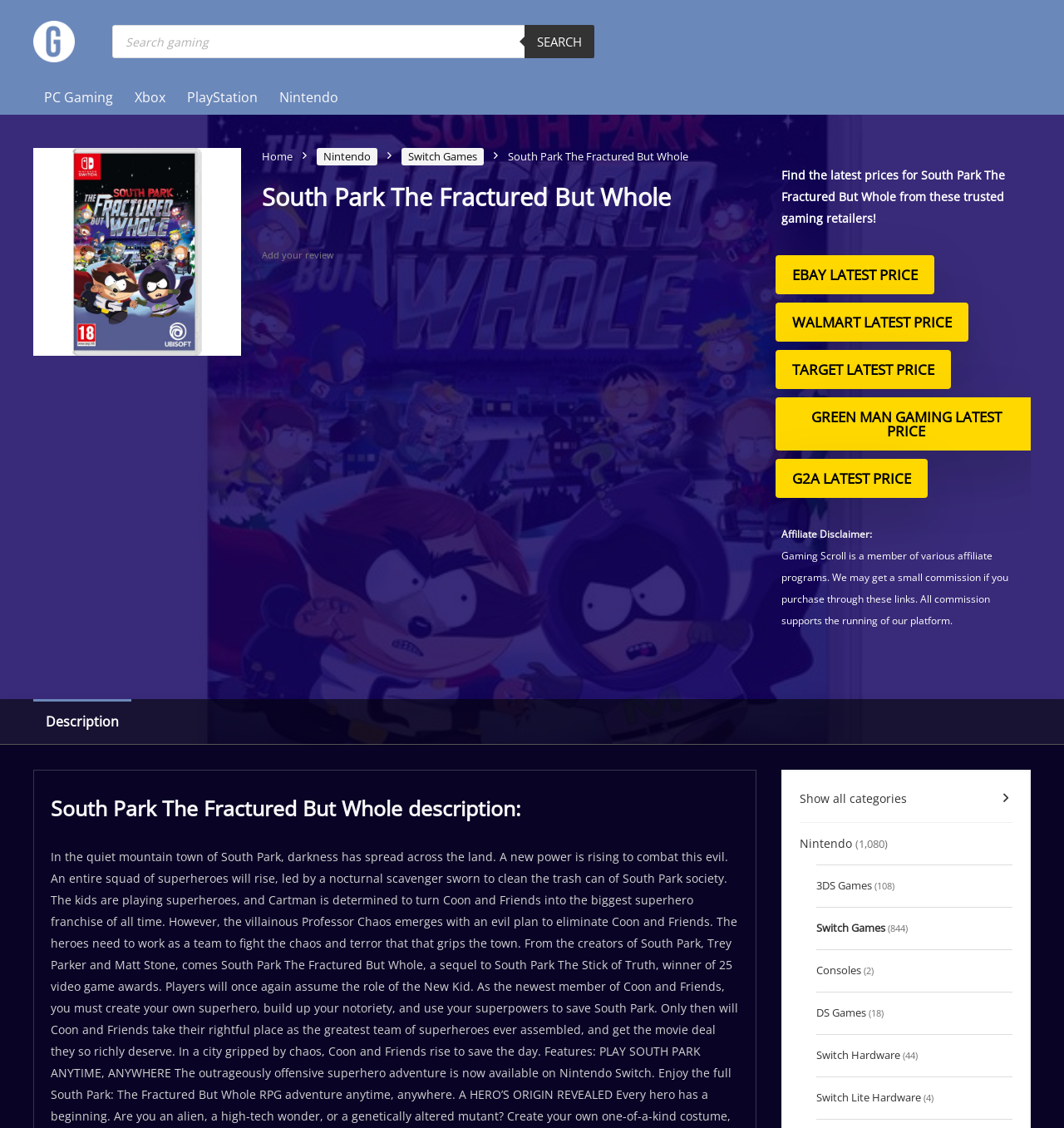What type of retailers are listed on the webpage?
Based on the image, give a one-word or short phrase answer.

Gaming retailers